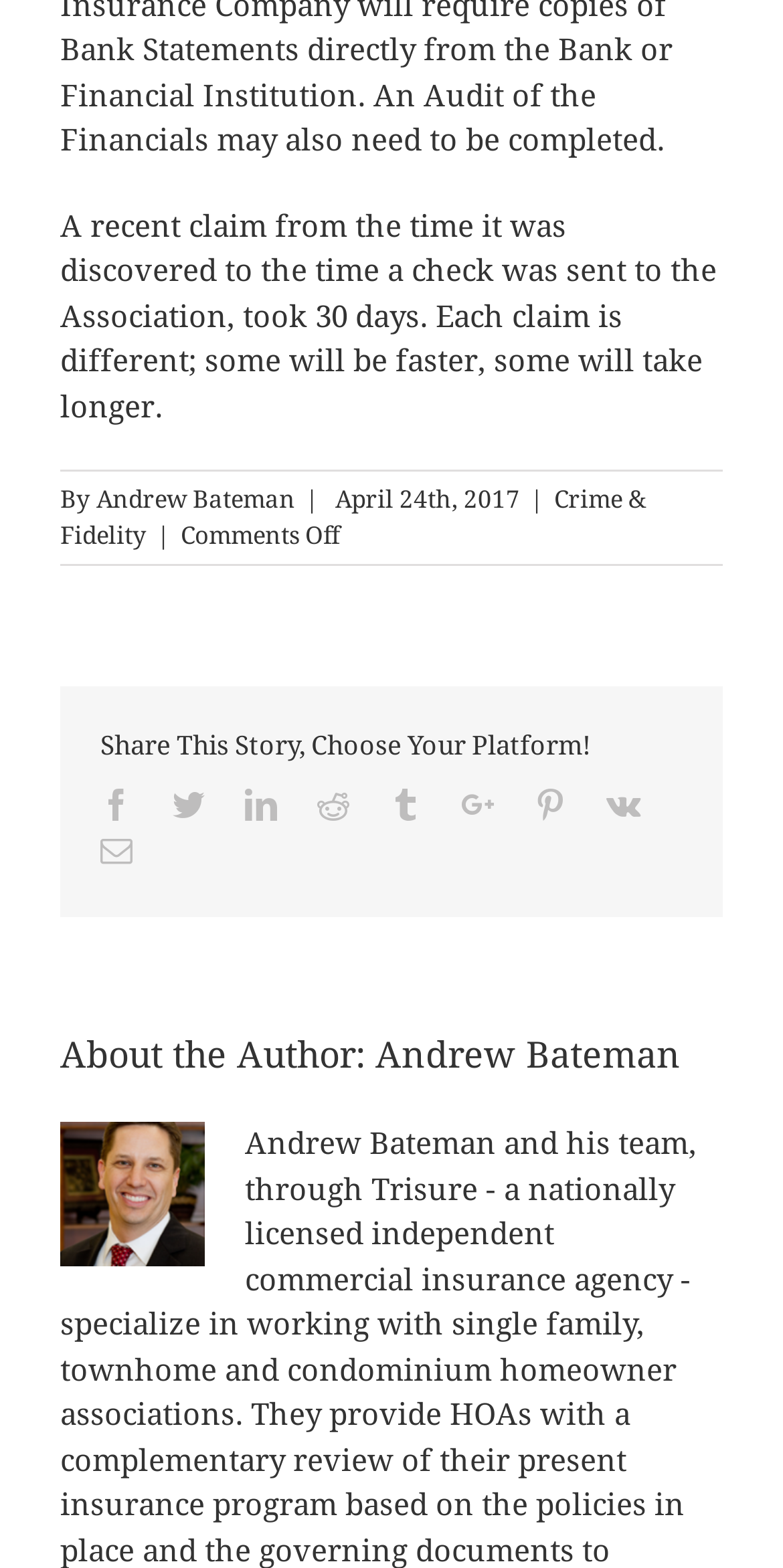What is the author's name?
Based on the image, give a one-word or short phrase answer.

Andrew Bateman